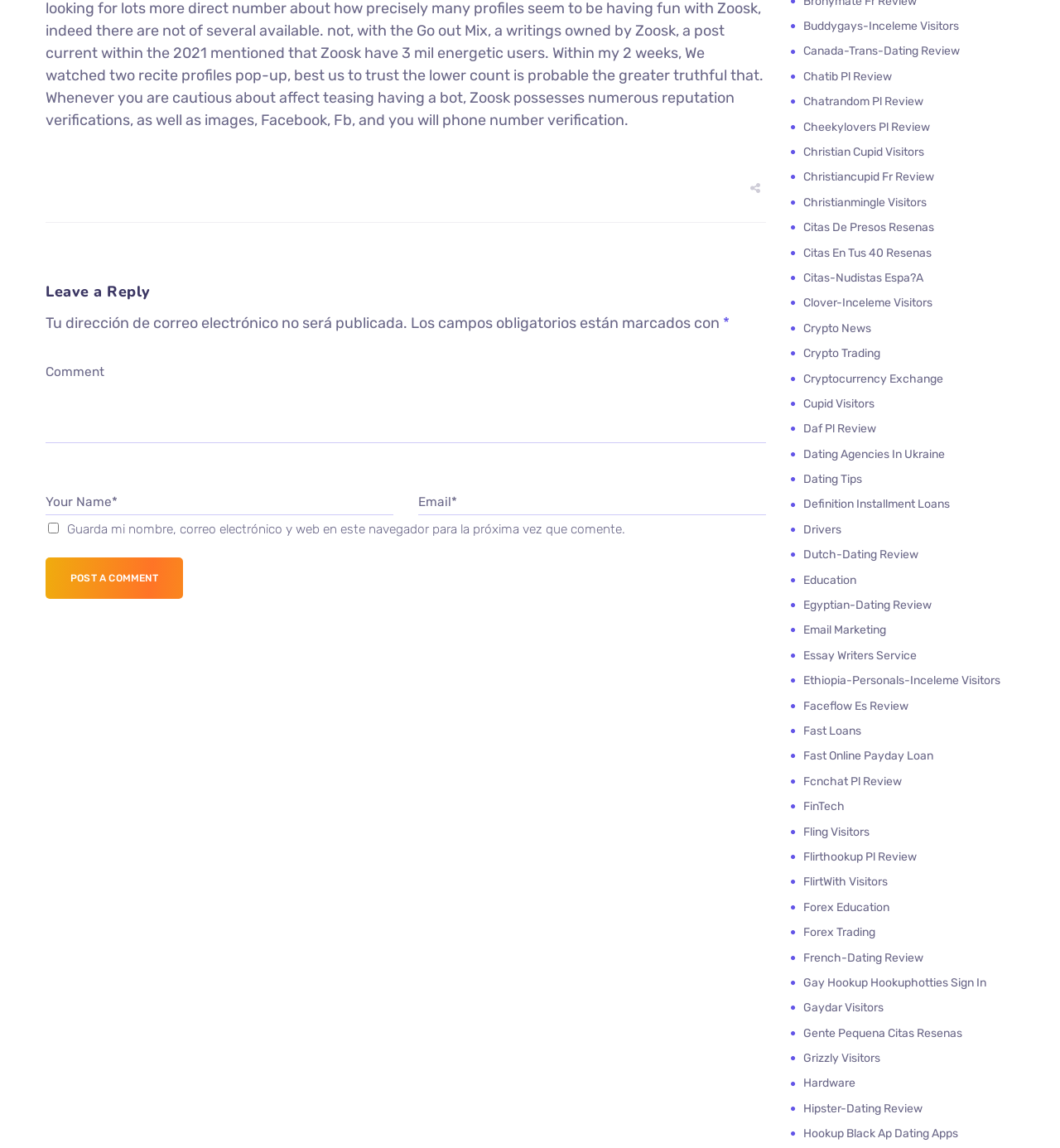How many links are available on the webpage?
Please look at the screenshot and answer using one word or phrase.

43